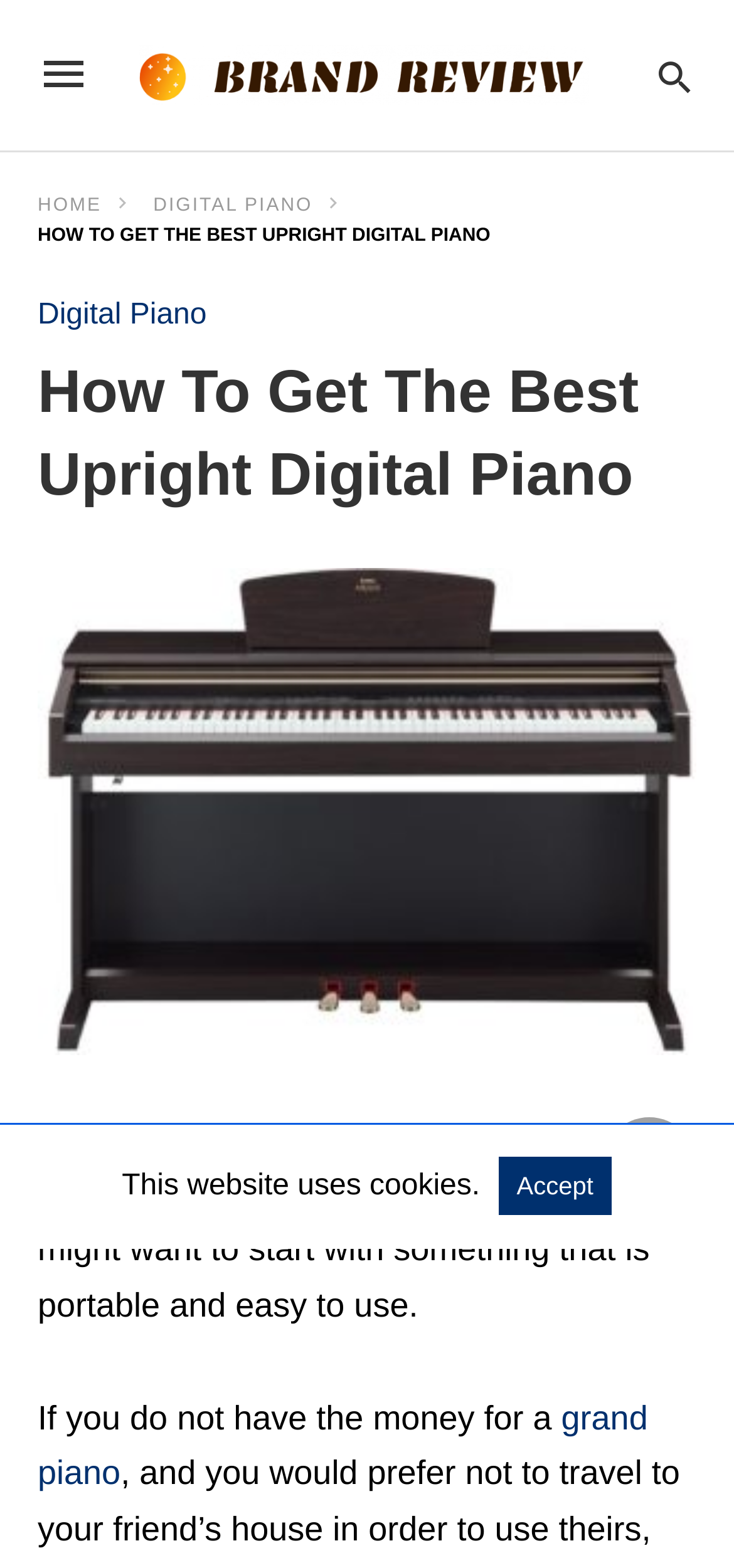What type of piano is mentioned in the text?
Make sure to answer the question with a detailed and comprehensive explanation.

The text mentions a grand piano as an alternative to an upright digital piano, indicating that the user may not have the budget for a grand piano.